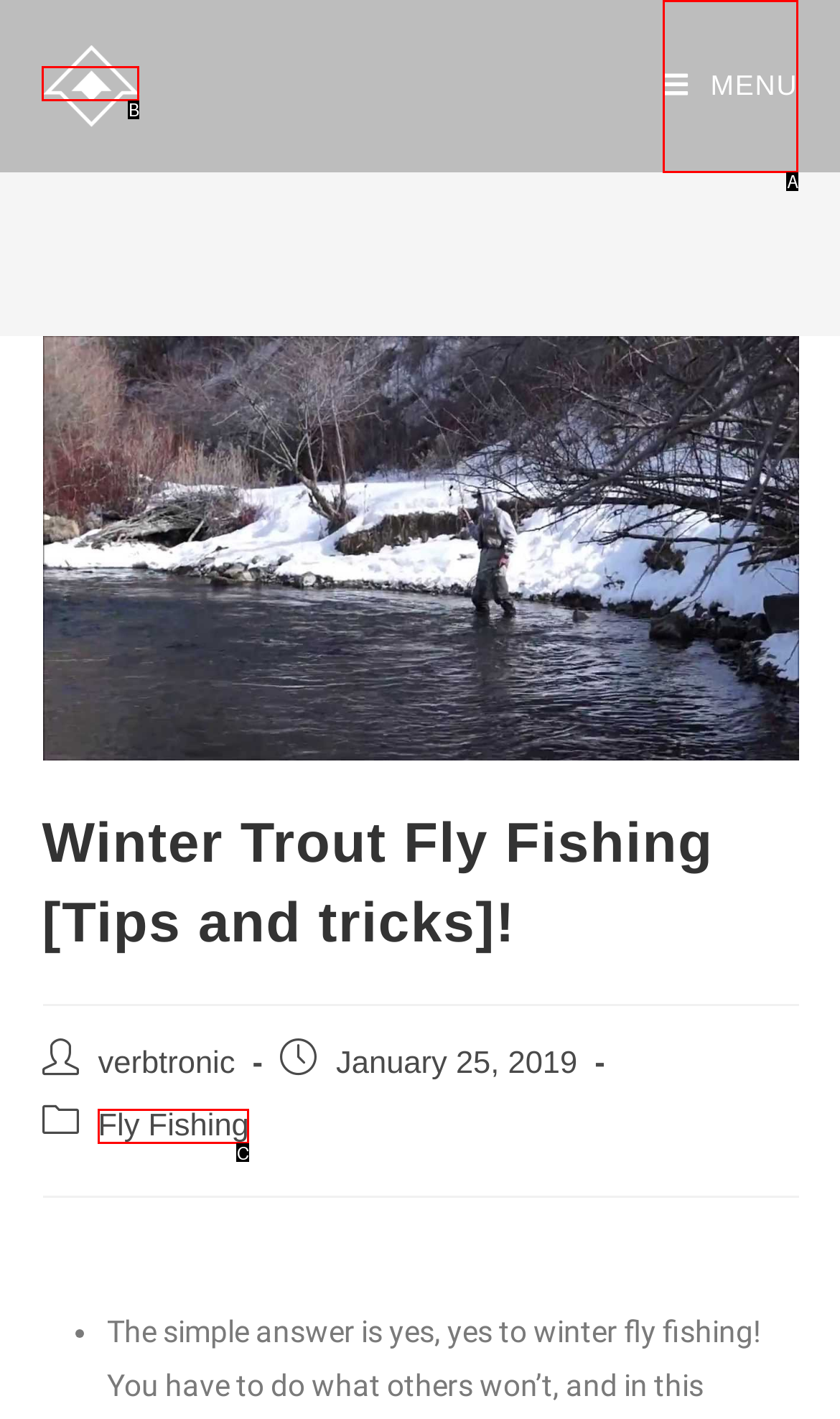Determine the HTML element that best aligns with the description: Fly Fishing
Answer with the appropriate letter from the listed options.

C